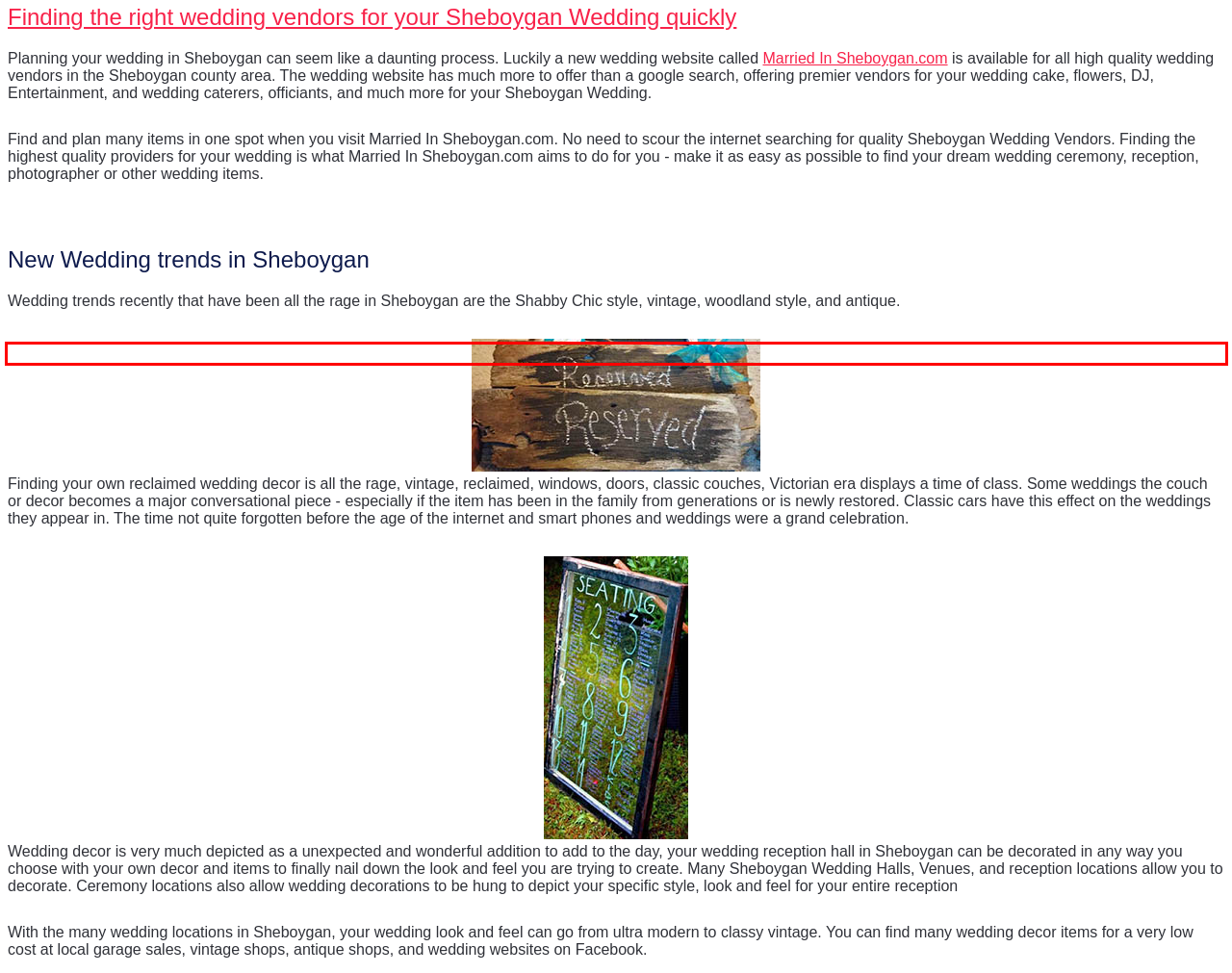Please recognize and transcribe the text located inside the red bounding box in the webpage image.

Wedding trends recently that have been all the rage in Sheboygan are the Shabby Chic style, vintage, woodland style, and antique.